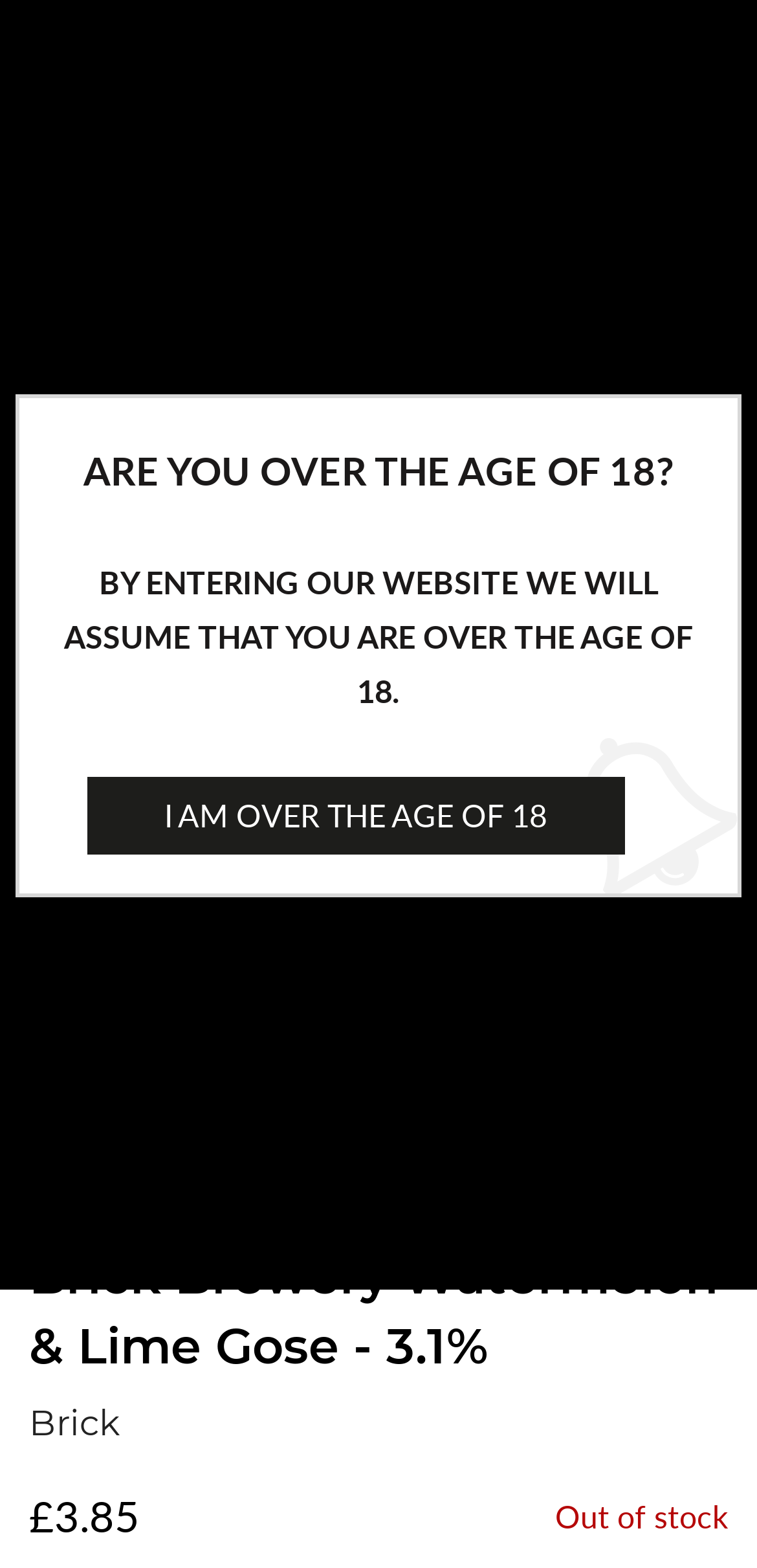Locate the bounding box coordinates of the region to be clicked to comply with the following instruction: "view beer details". The coordinates must be four float numbers between 0 and 1, in the form [left, top, right, bottom].

[0.038, 0.493, 0.962, 0.517]